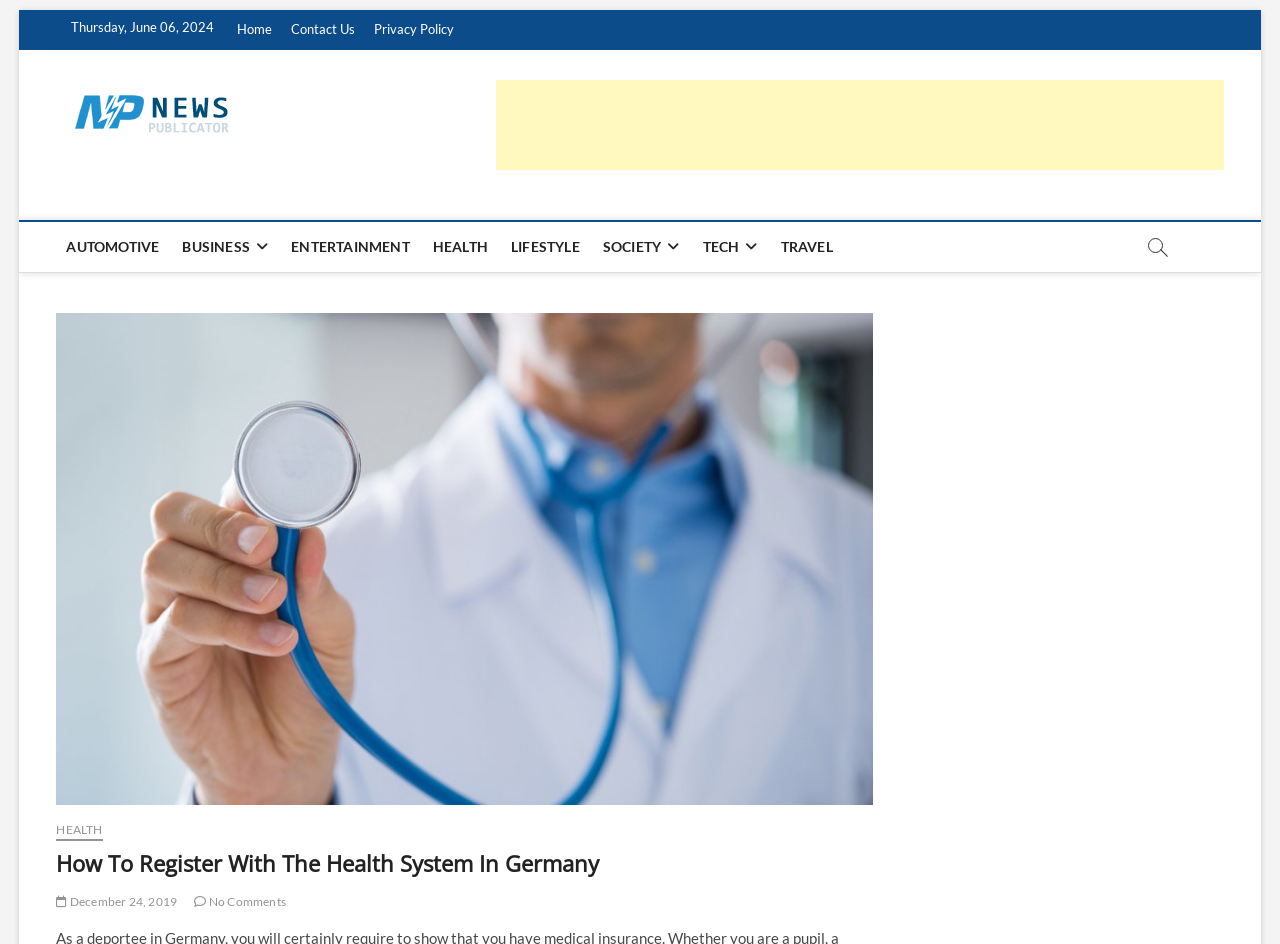Identify the bounding box coordinates of the region that needs to be clicked to carry out this instruction: "read article about how to register with the health system in germany". Provide these coordinates as four float numbers ranging from 0 to 1, i.e., [left, top, right, bottom].

[0.044, 0.9, 0.682, 0.929]